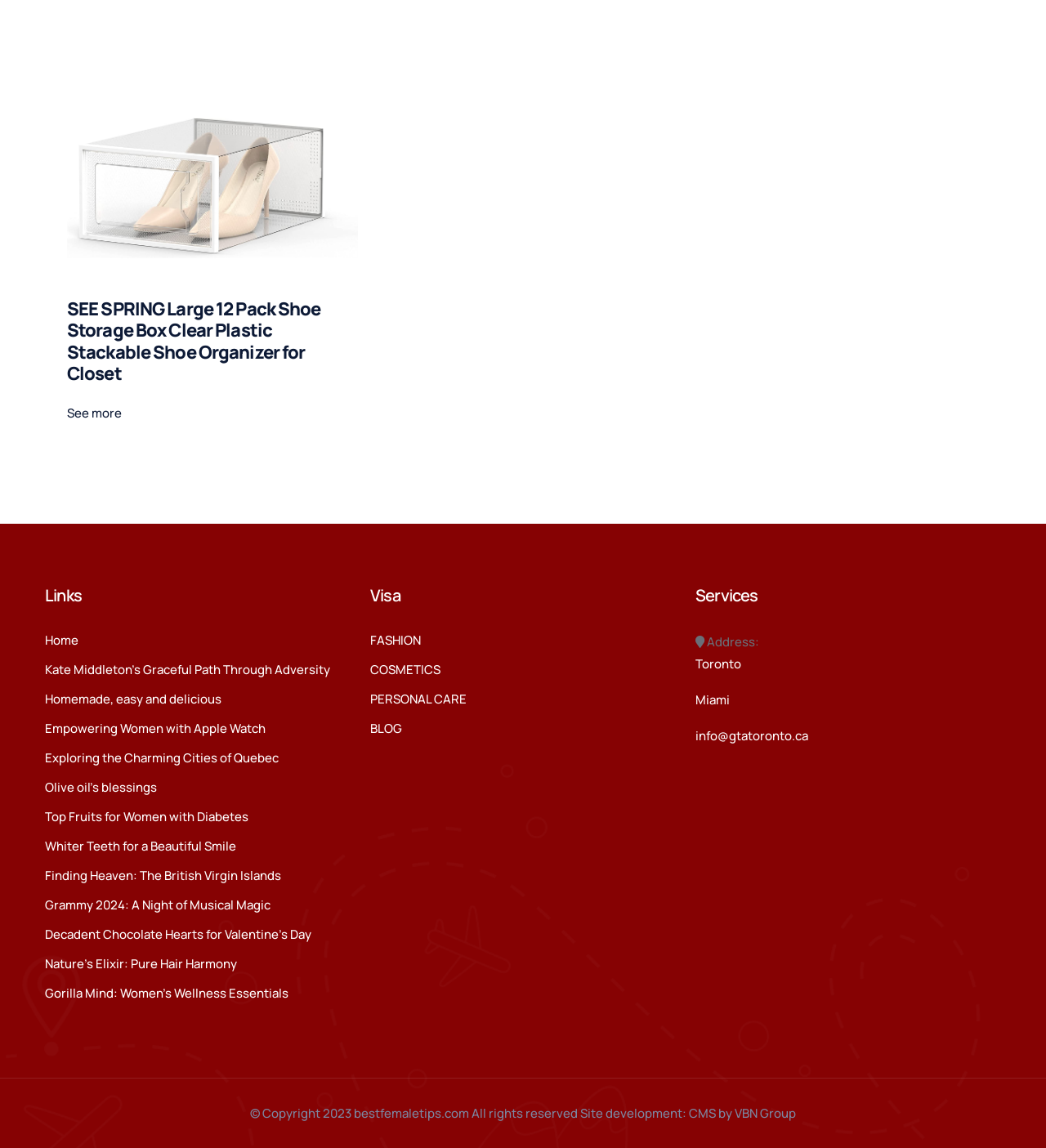Identify the coordinates of the bounding box for the element that must be clicked to accomplish the instruction: "Read about Kate Middleton's graceful path through adversity".

[0.043, 0.574, 0.316, 0.593]